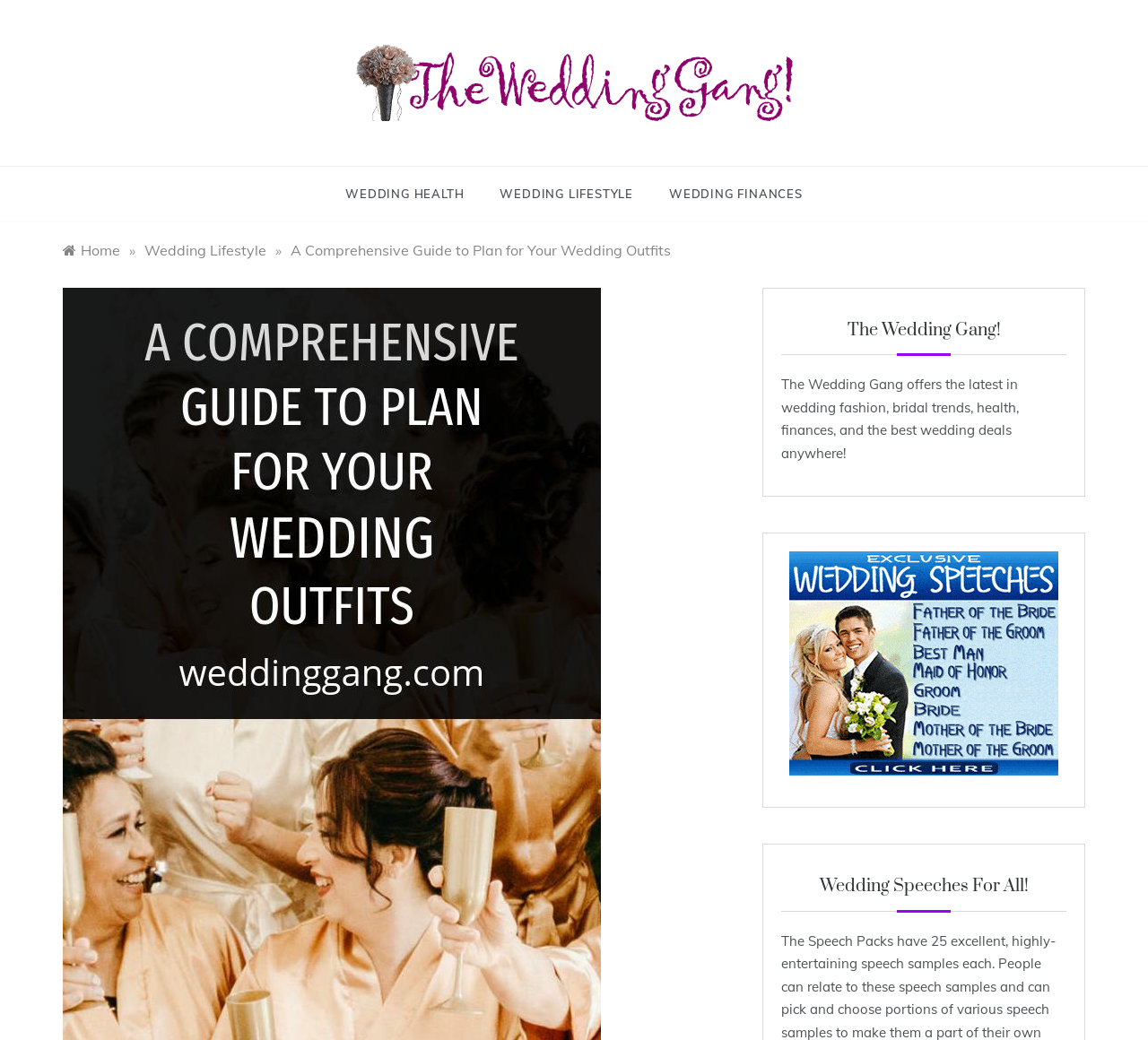Based on the image, provide a detailed response to the question:
What is the purpose of the Wedding Gang website?

The purpose of the Wedding Gang website can be determined by reading the static text below the heading 'The Wedding Gang!', which states that the website offers 'the latest in wedding fashion, bridal trends, health, finances, and the best wedding deals anywhere!'.